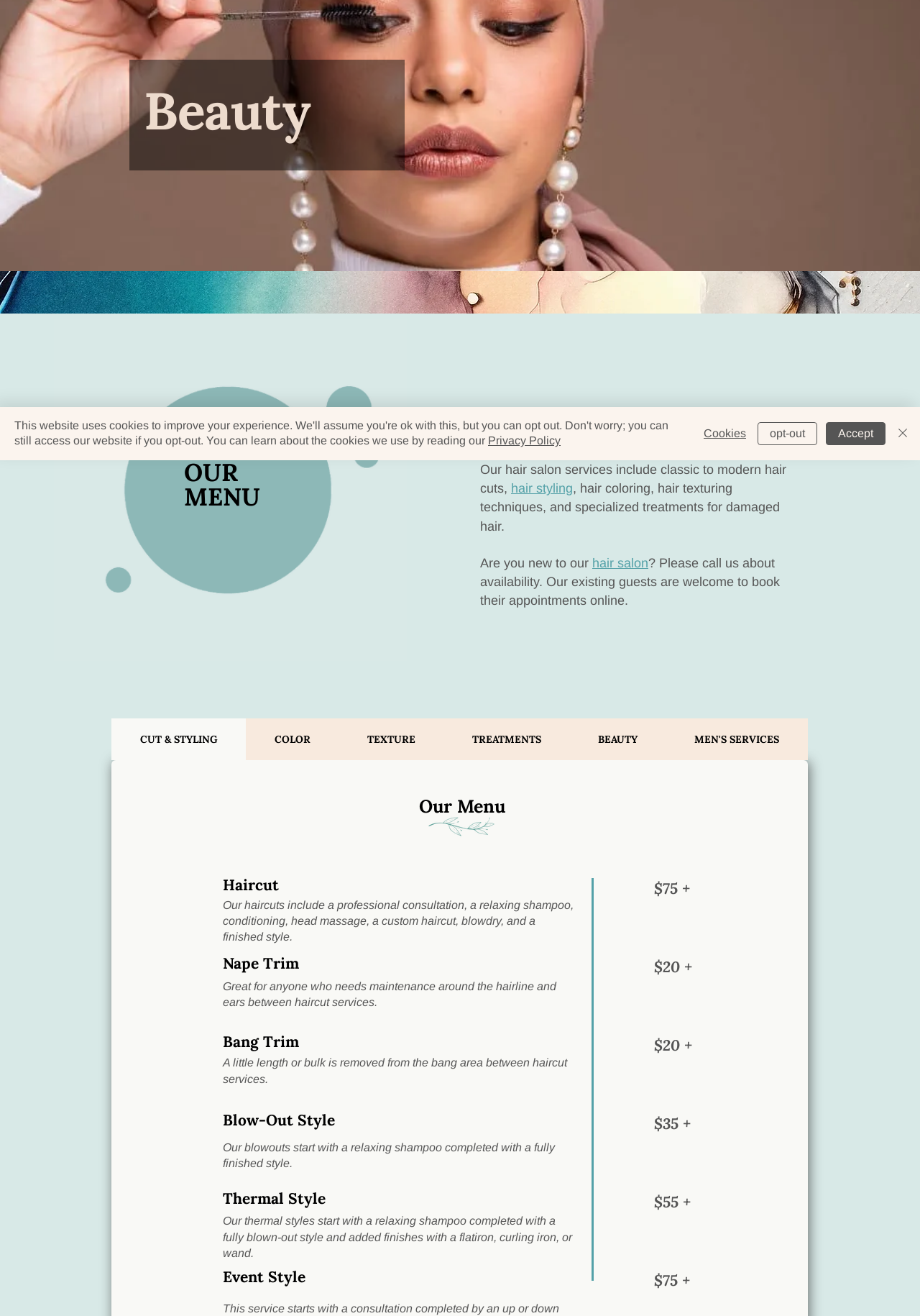Mark the bounding box of the element that matches the following description: "MEN'S SERVICES".

[0.724, 0.546, 0.878, 0.577]